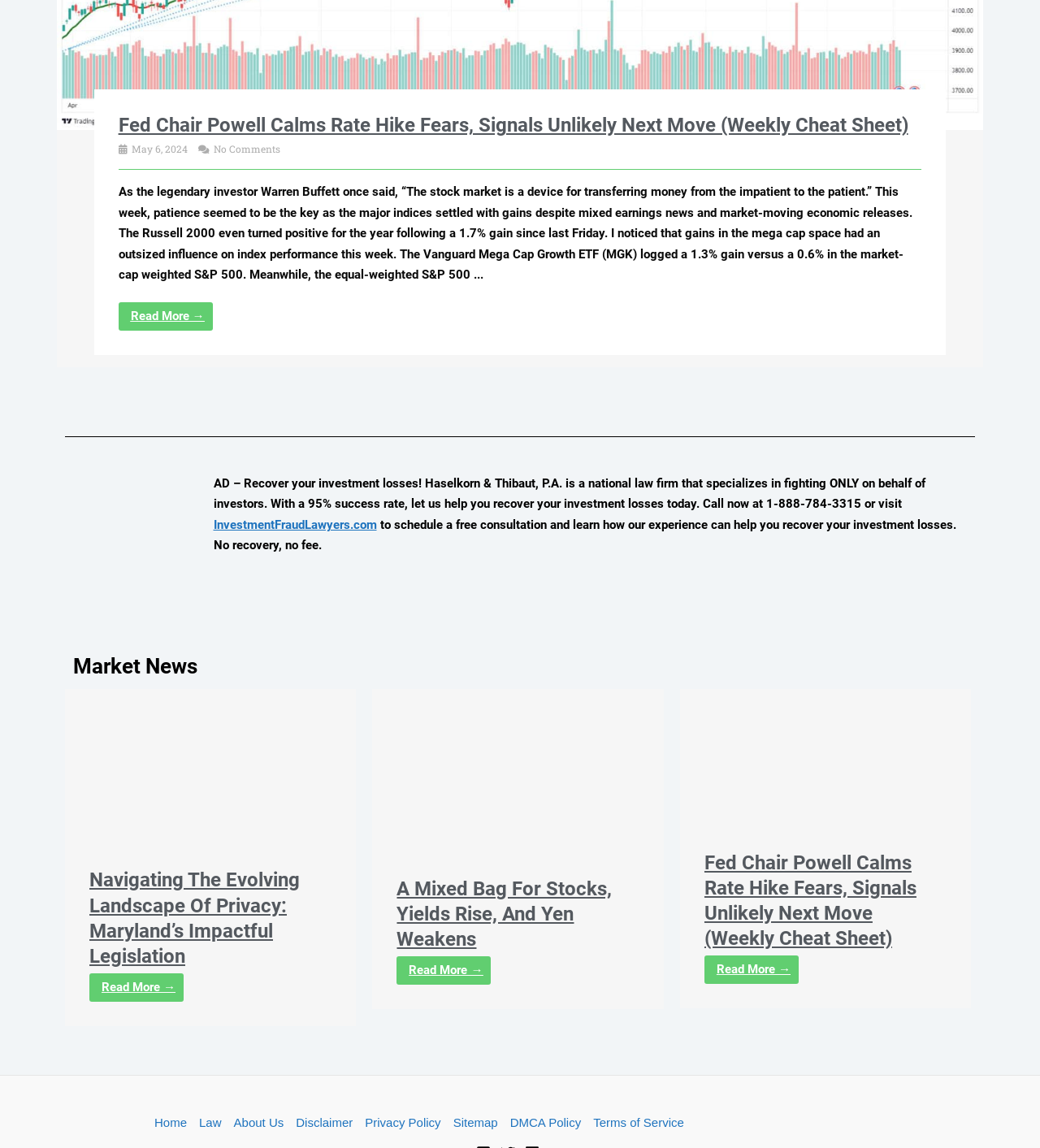What is the date of the first article?
Please give a detailed and elaborate explanation in response to the question.

I looked for the date mentioned near the first article heading and found 'May 6, 2024'.